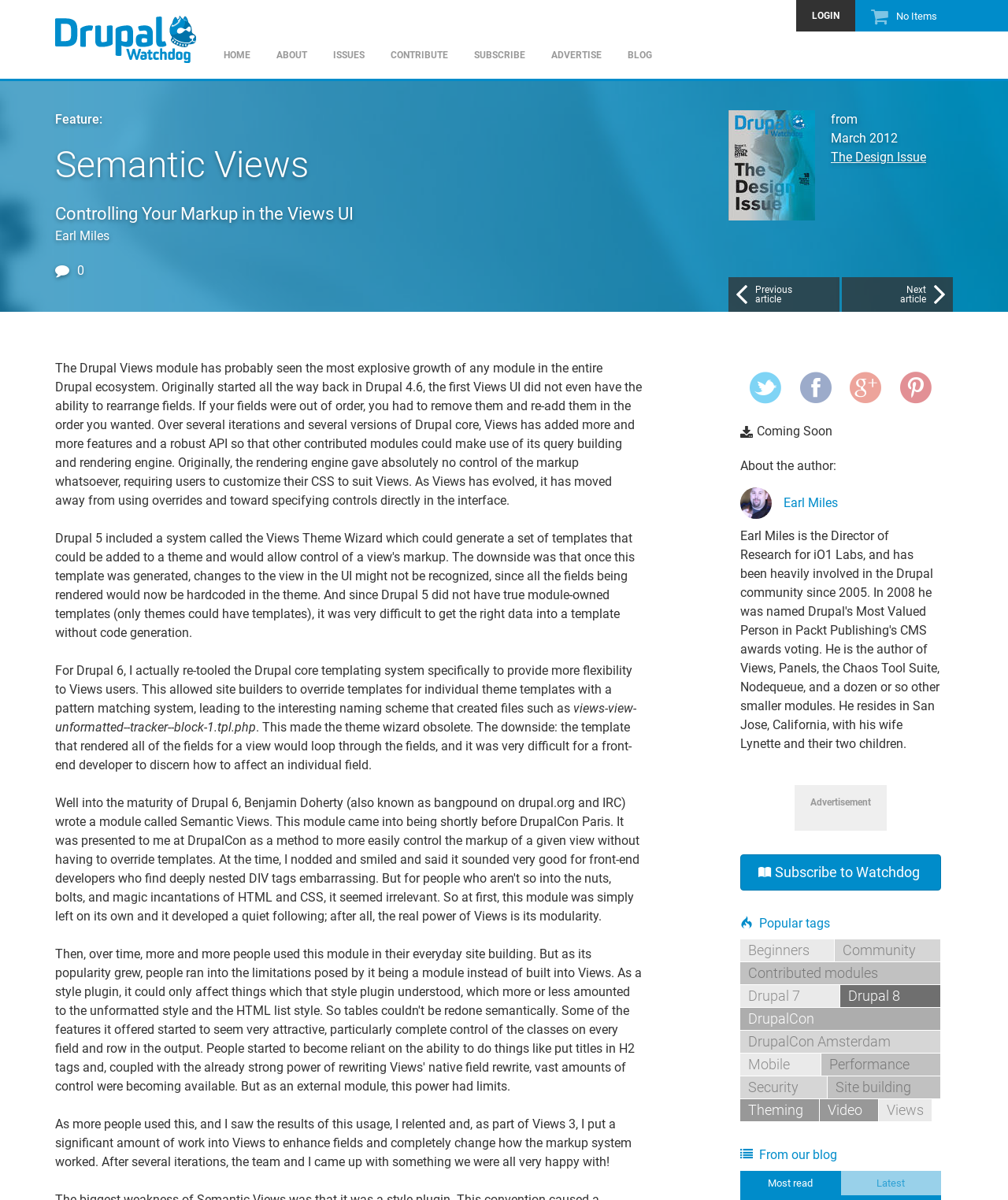What is the title of the article on the webpage?
Identify the answer in the screenshot and reply with a single word or phrase.

Semantic Views